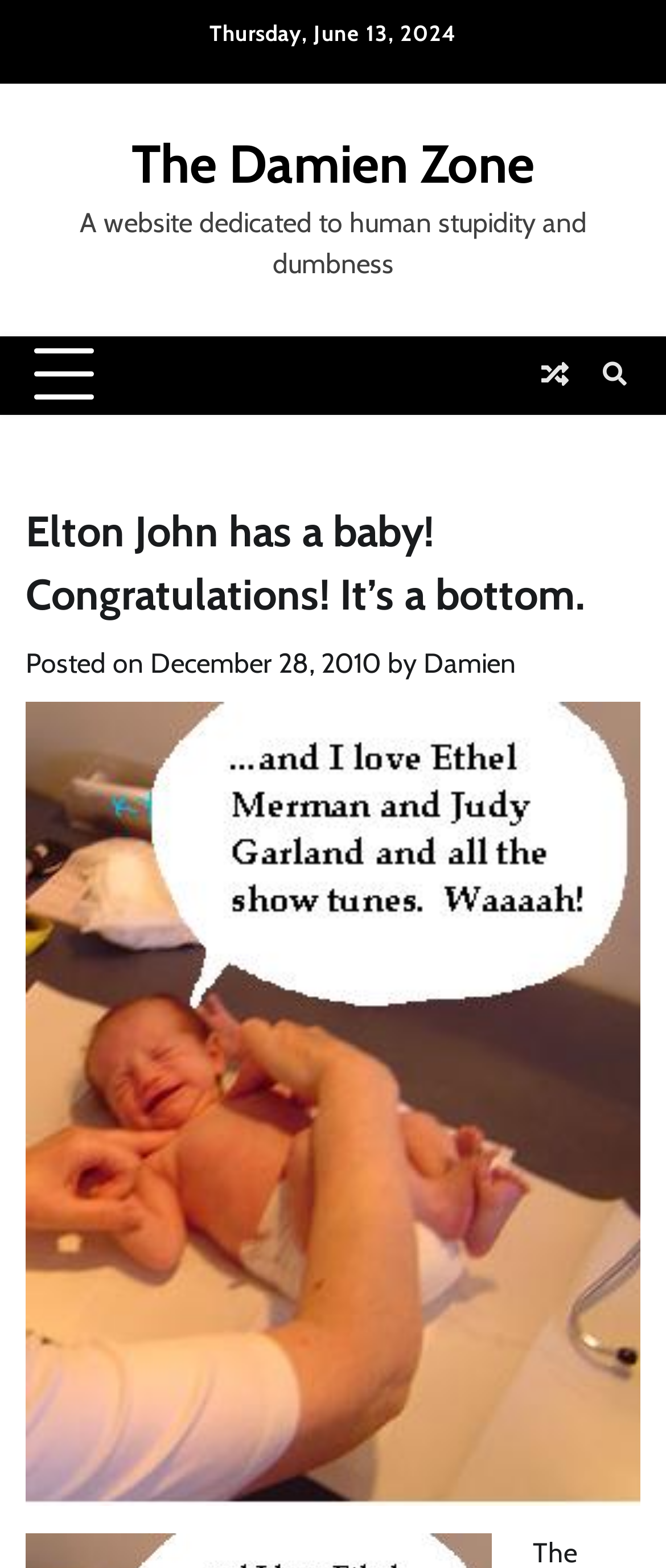Locate the UI element described as follows: "title="Search"". Return the bounding box coordinates as four float numbers between 0 and 1 in the order [left, top, right, bottom].

[0.885, 0.222, 0.962, 0.255]